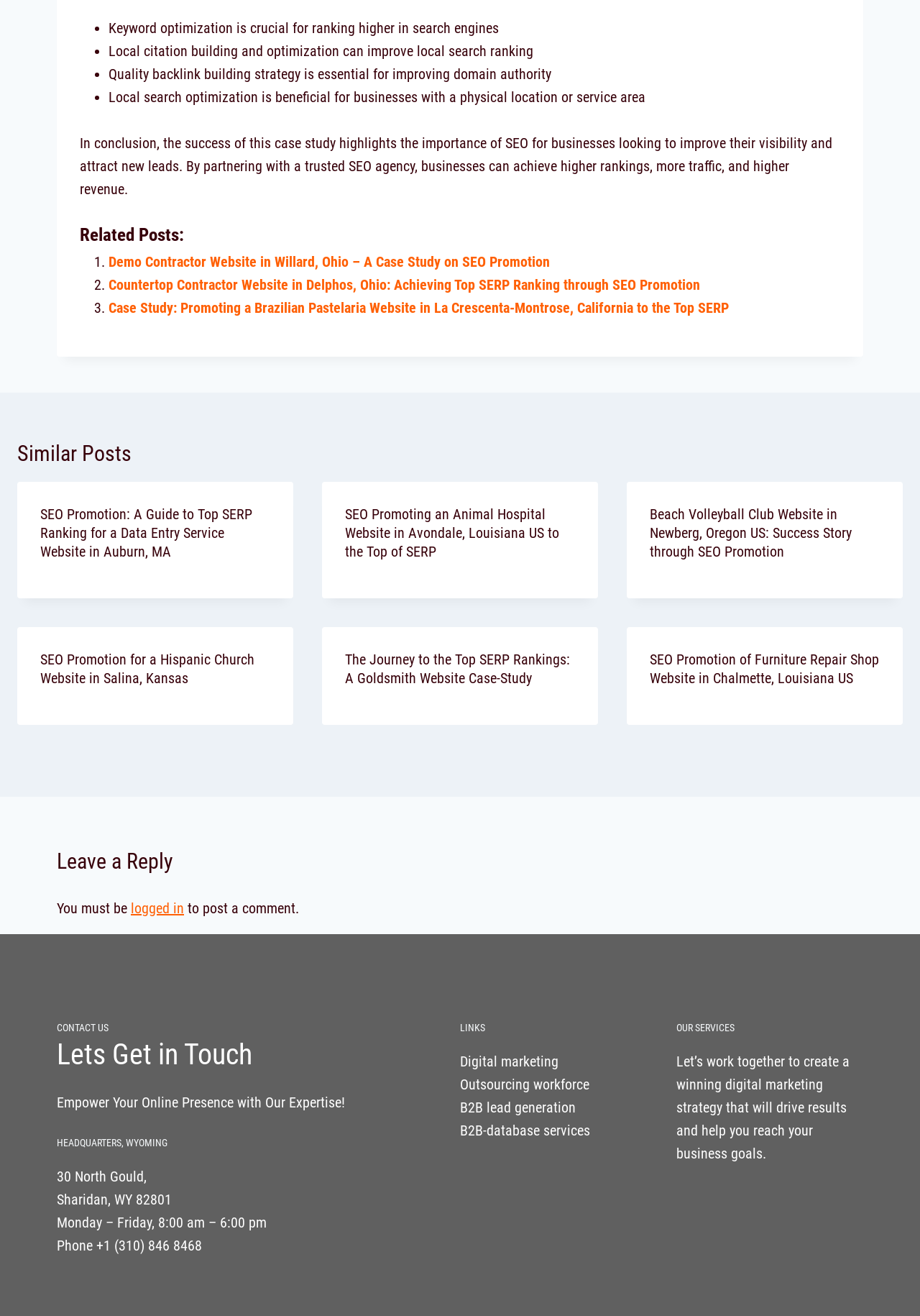What is the benefit of local search optimization?
Craft a detailed and extensive response to the question.

According to the webpage, local search optimization is beneficial for businesses with a physical location or service area, as it can improve their local search ranking. This is mentioned in one of the bullet points in the list of benefits of SEO.